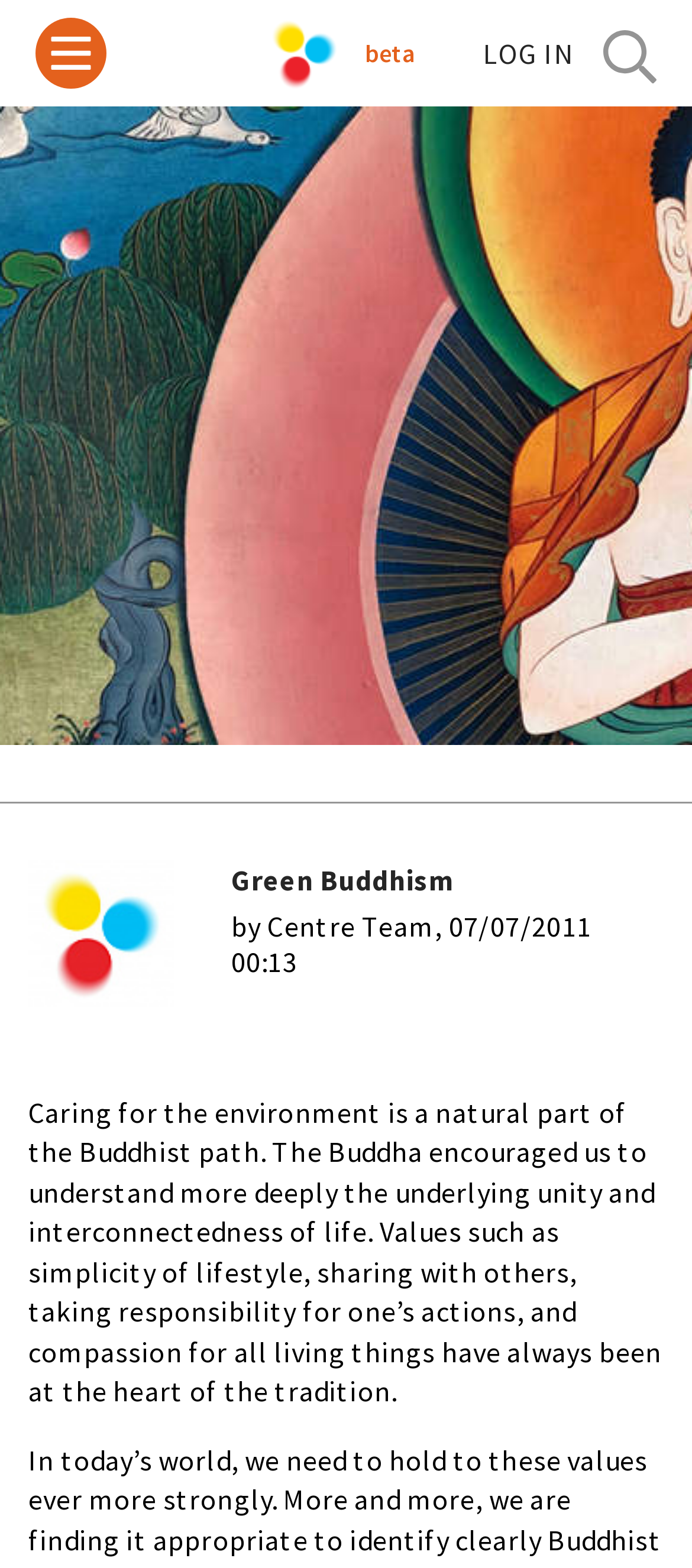What is the main topic of the article?
Please provide a single word or phrase as your answer based on the image.

Caring for the environment